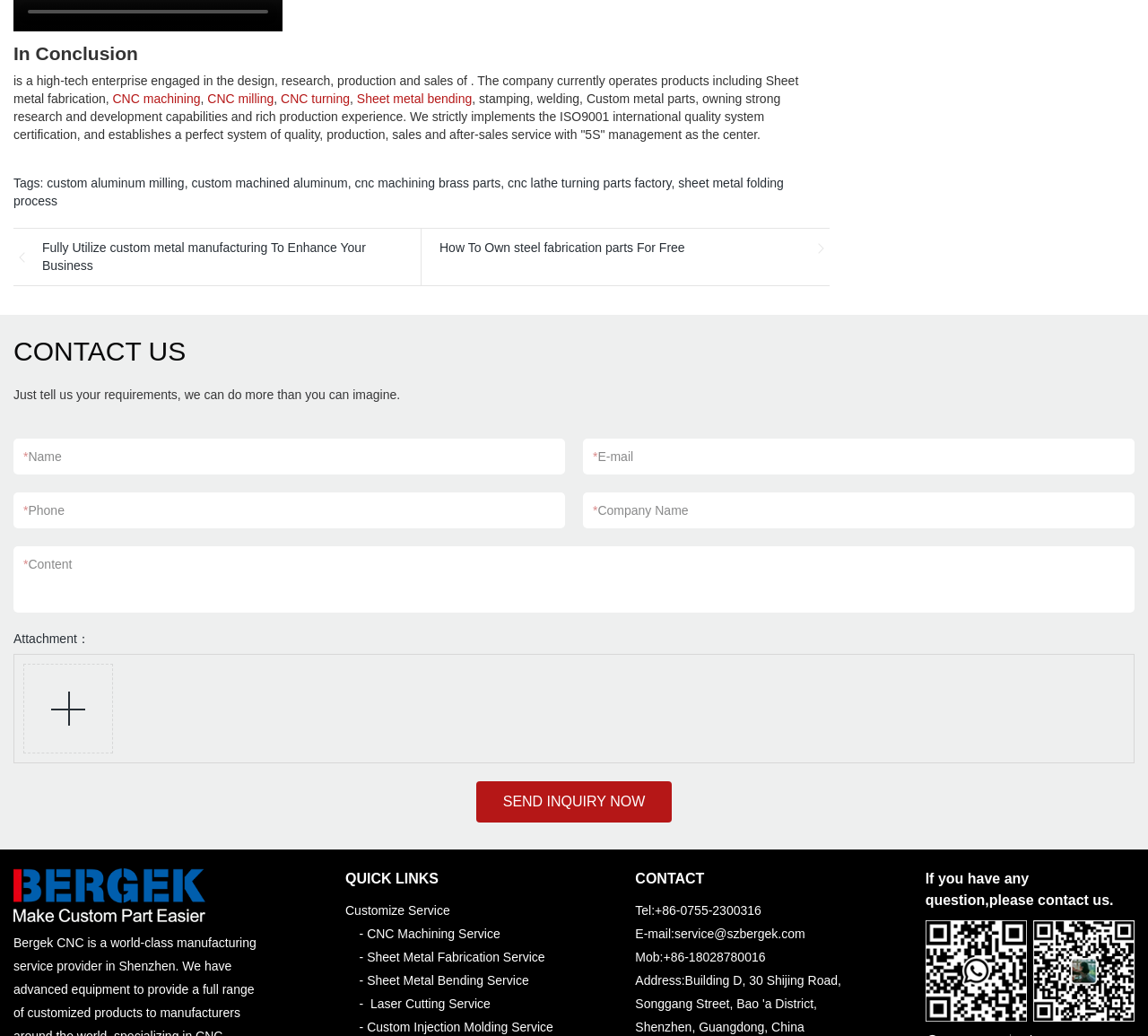Bounding box coordinates are specified in the format (top-left x, top-left y, bottom-right x, bottom-right y). All values are floating point numbers bounded between 0 and 1. Please provide the bounding box coordinate of the region this sentence describes: cnc lathe turning parts factory

[0.442, 0.17, 0.585, 0.184]